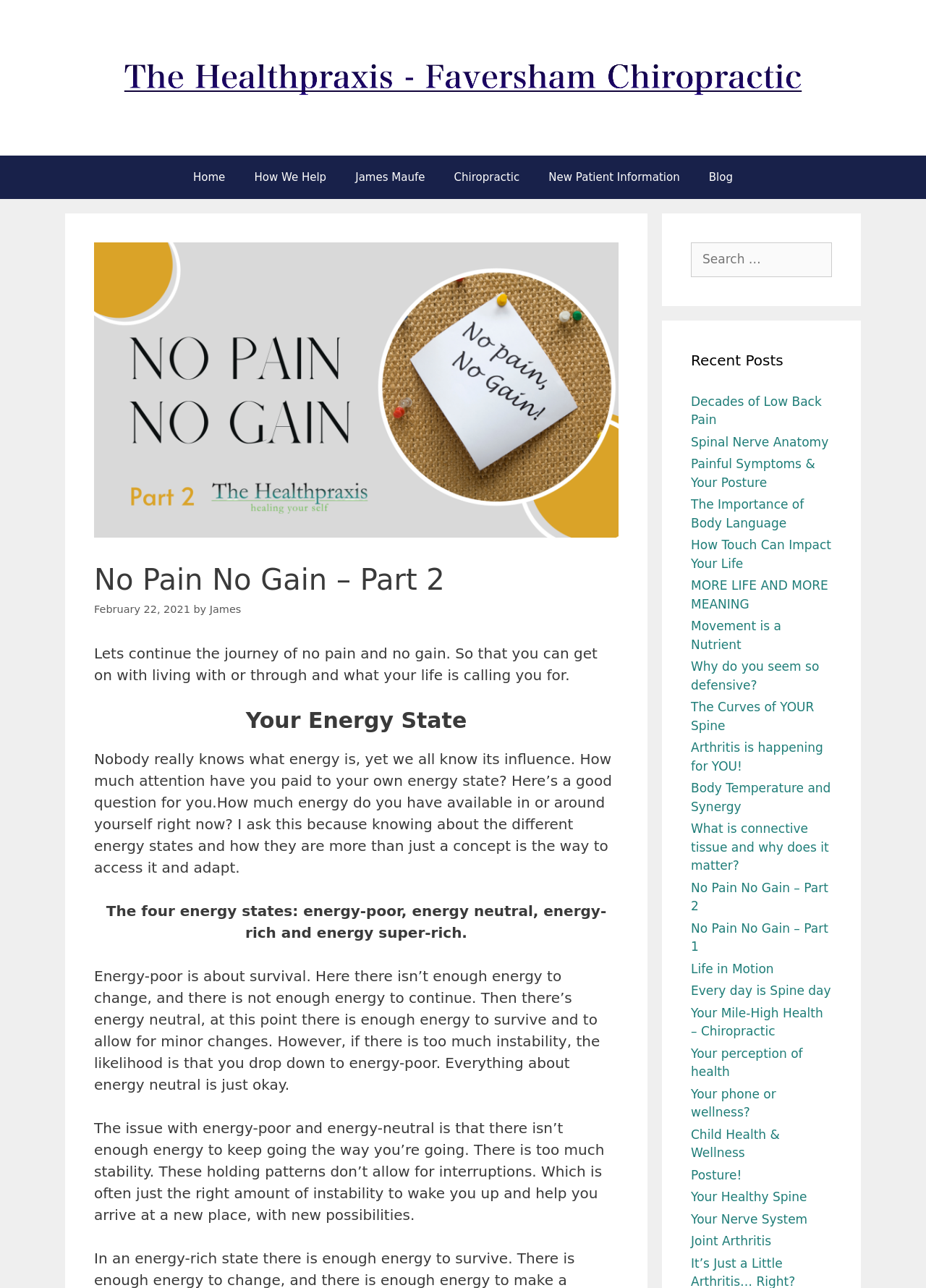Determine the bounding box coordinates of the clickable region to carry out the instruction: "Click the 'Home' link".

[0.193, 0.121, 0.259, 0.155]